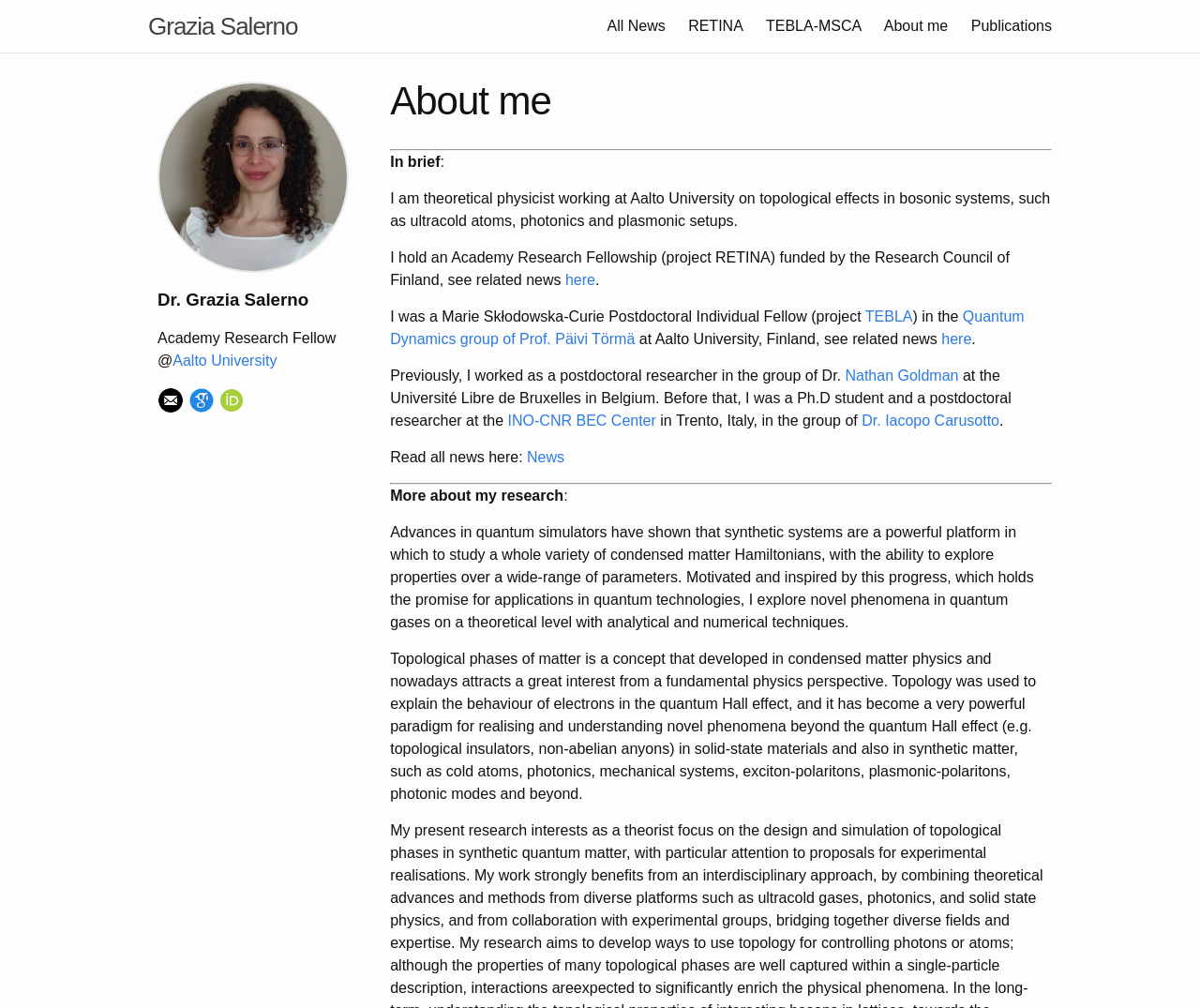Can you determine the bounding box coordinates of the area that needs to be clicked to fulfill the following instruction: "Learn more about Dr. Grazia Salerno's research"?

[0.131, 0.285, 0.288, 0.311]